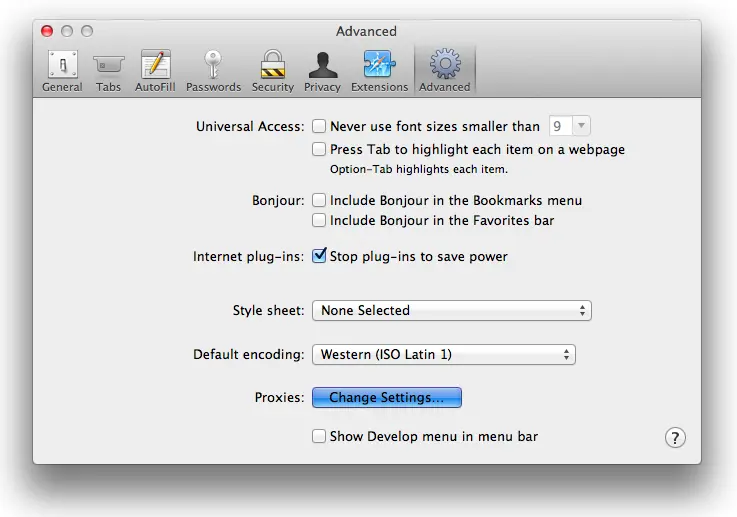Describe all the elements and aspects of the image comprehensively.

The image displays the "Advanced" settings tab of a web browser, showcasing various options available to the user. Prominently featured is the section labeled "Proxies," which includes a clickable button titled "Change Settings..." in blue, inviting user interaction. The settings allow users to manage their internet plug-ins with a checkbox indicating the option to "Stop plug-ins to save power." Additional features noted in the settings include options for Universal Access, Bonjour integration, style sheet selection, and default encoding preferences. This interface is crucial for users seeking to customize their browsing experience and manage network settings effectively.